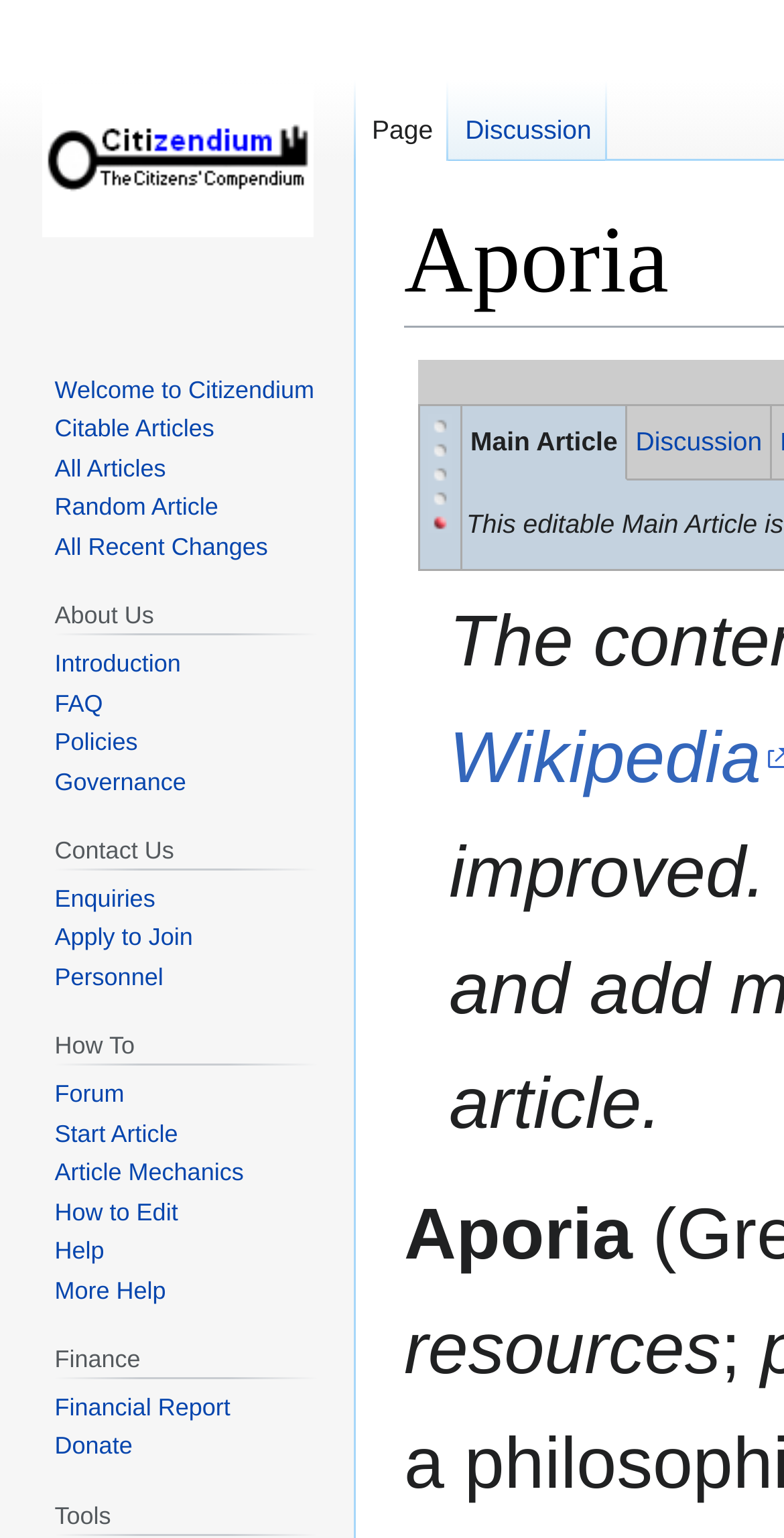Please locate the bounding box coordinates of the element's region that needs to be clicked to follow the instruction: "Visit the main page". The bounding box coordinates should be provided as four float numbers between 0 and 1, i.e., [left, top, right, bottom].

[0.021, 0.0, 0.431, 0.209]